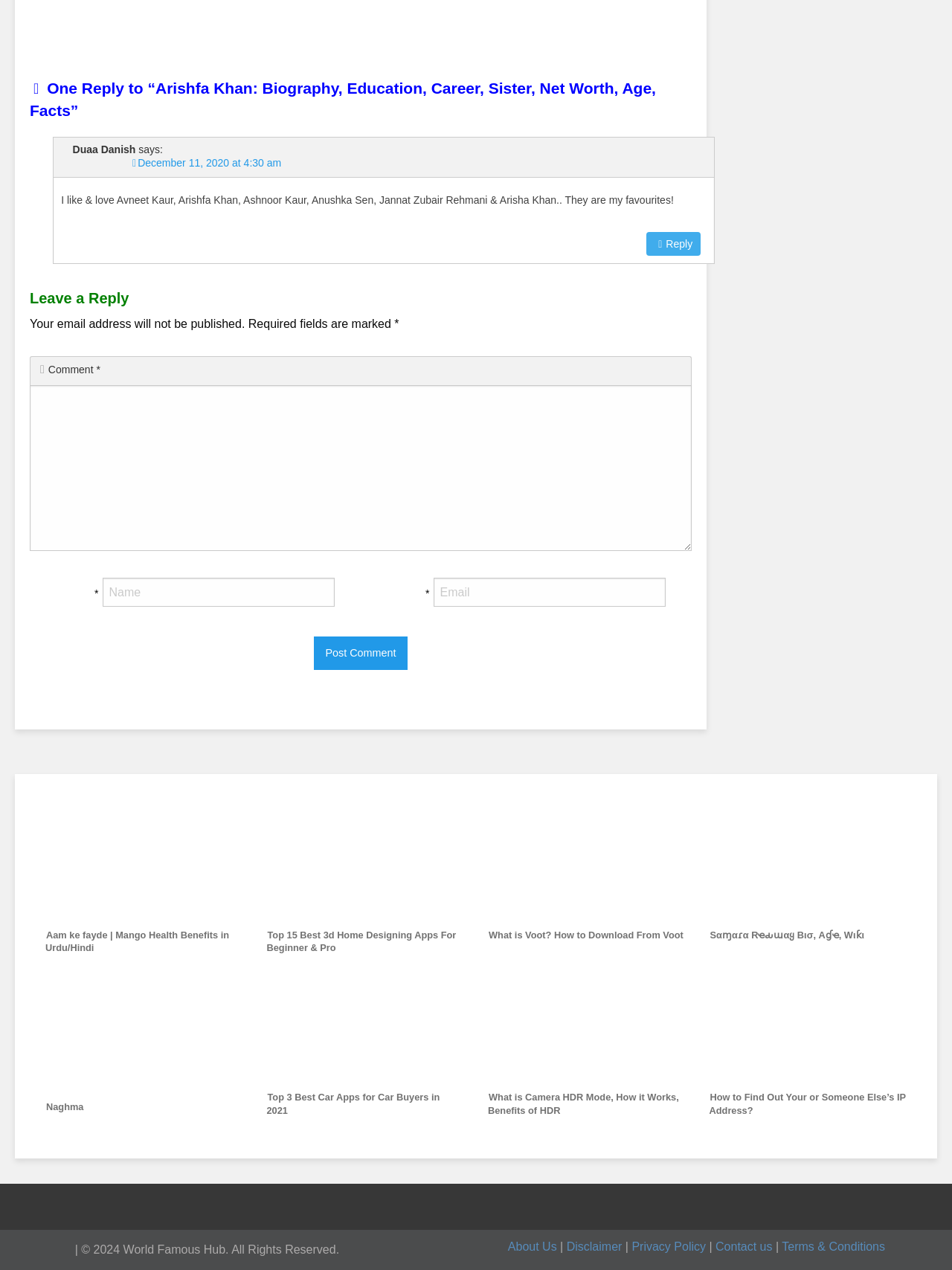Can you identify the bounding box coordinates of the clickable region needed to carry out this instruction: 'Leave a reply'? The coordinates should be four float numbers within the range of 0 to 1, stated as [left, top, right, bottom].

[0.031, 0.227, 0.727, 0.243]